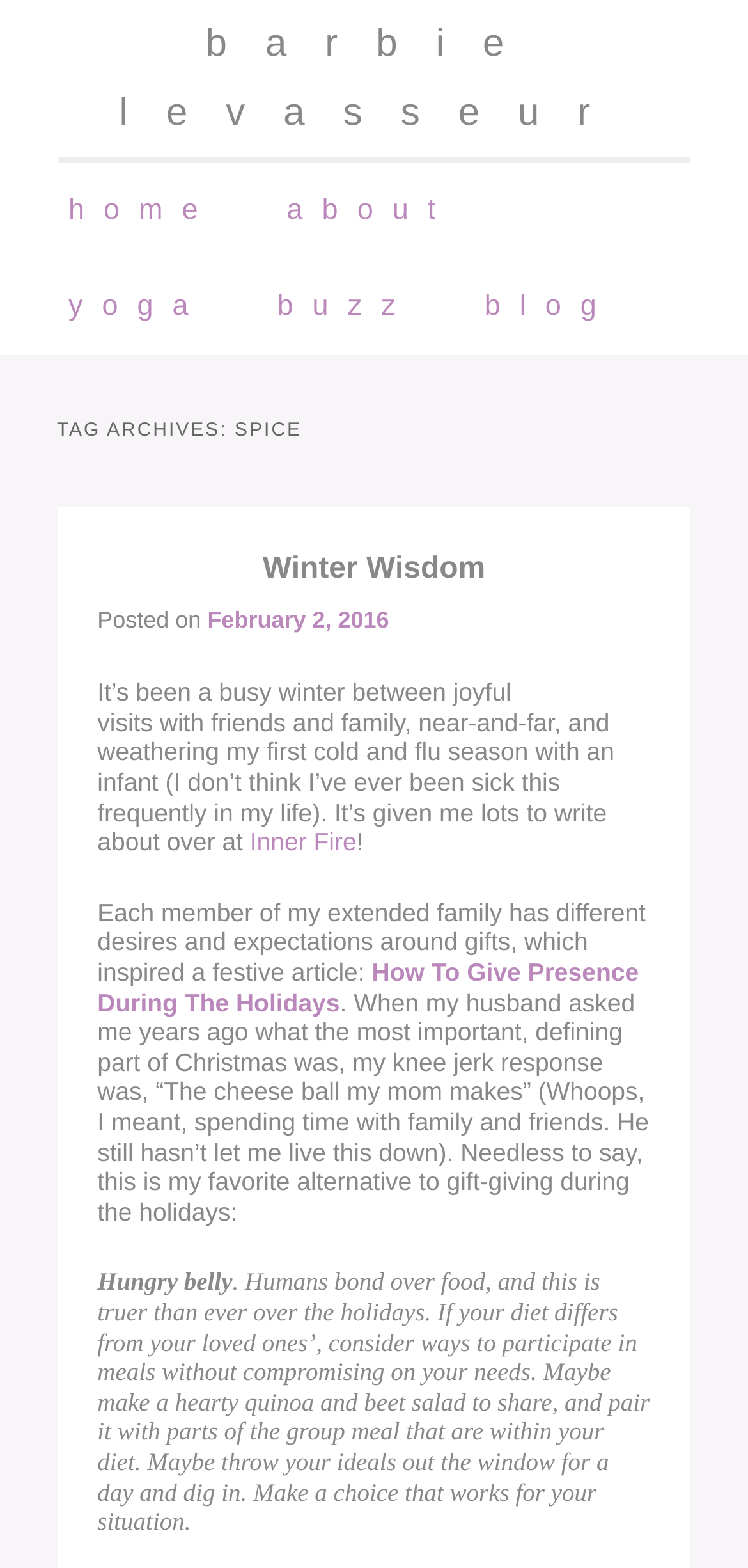Based on the element description, predict the bounding box coordinates (top-left x, top-left y, bottom-right x, bottom-right y) for the UI element in the screenshot: Inner Fire

[0.334, 0.528, 0.477, 0.546]